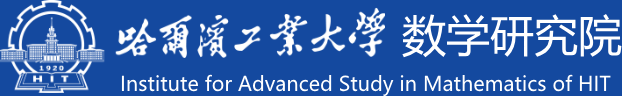What is the year of establishment of the Harbin Institute of Technology?
Using the visual information from the image, give a one-word or short-phrase answer.

1920